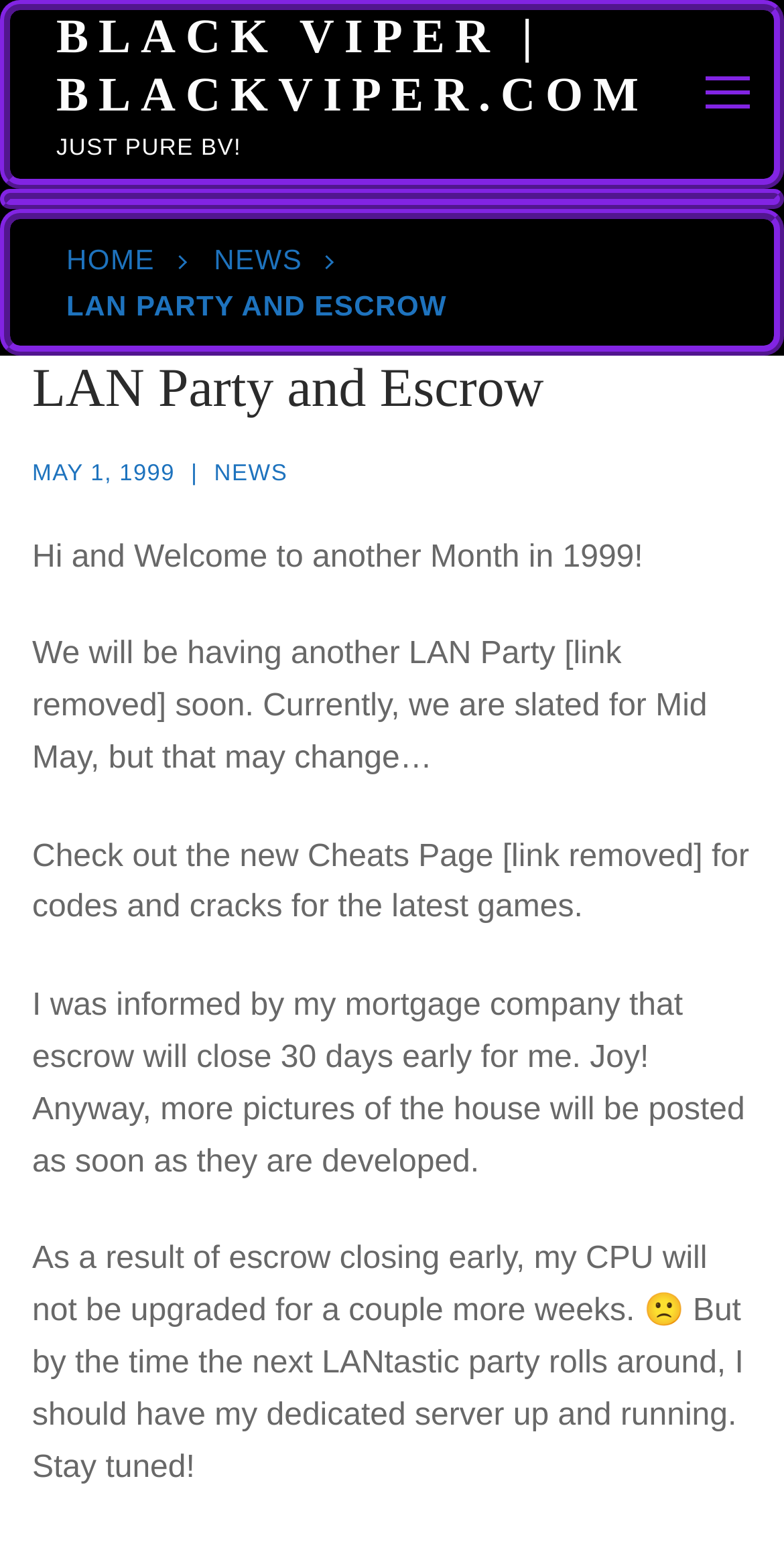What is the topic of the LAN Party and Escrow section?
Please provide an in-depth and detailed response to the question.

The topic of the LAN Party and Escrow section can be inferred from the text content. It mentions an upcoming LAN Party and an update about the author's house, specifically the escrow process.